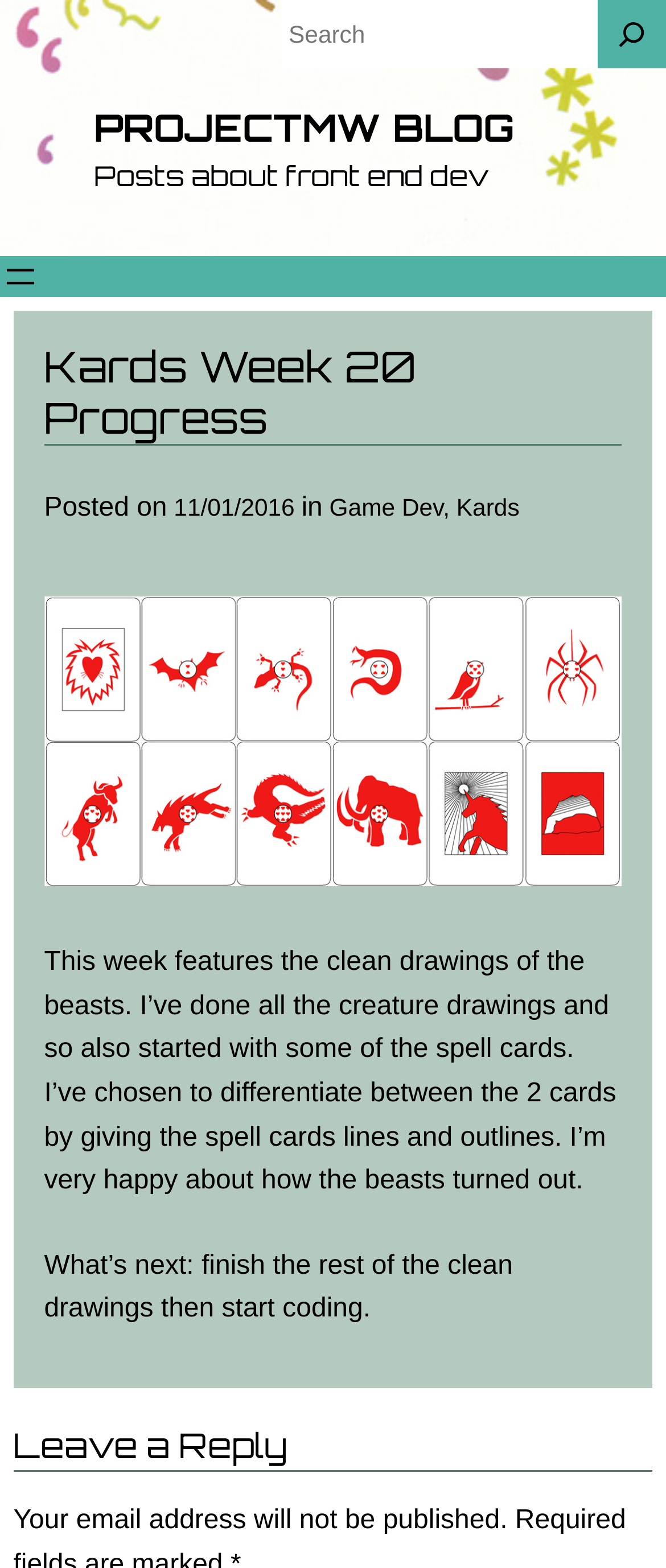What is the category of the post?
Deliver a detailed and extensive answer to the question.

I found the categories of the post by looking at the 'in' section, which is located below the title 'Kards Week 20 Progress'. The categories are specified as 'Game Dev' and 'Kards'.